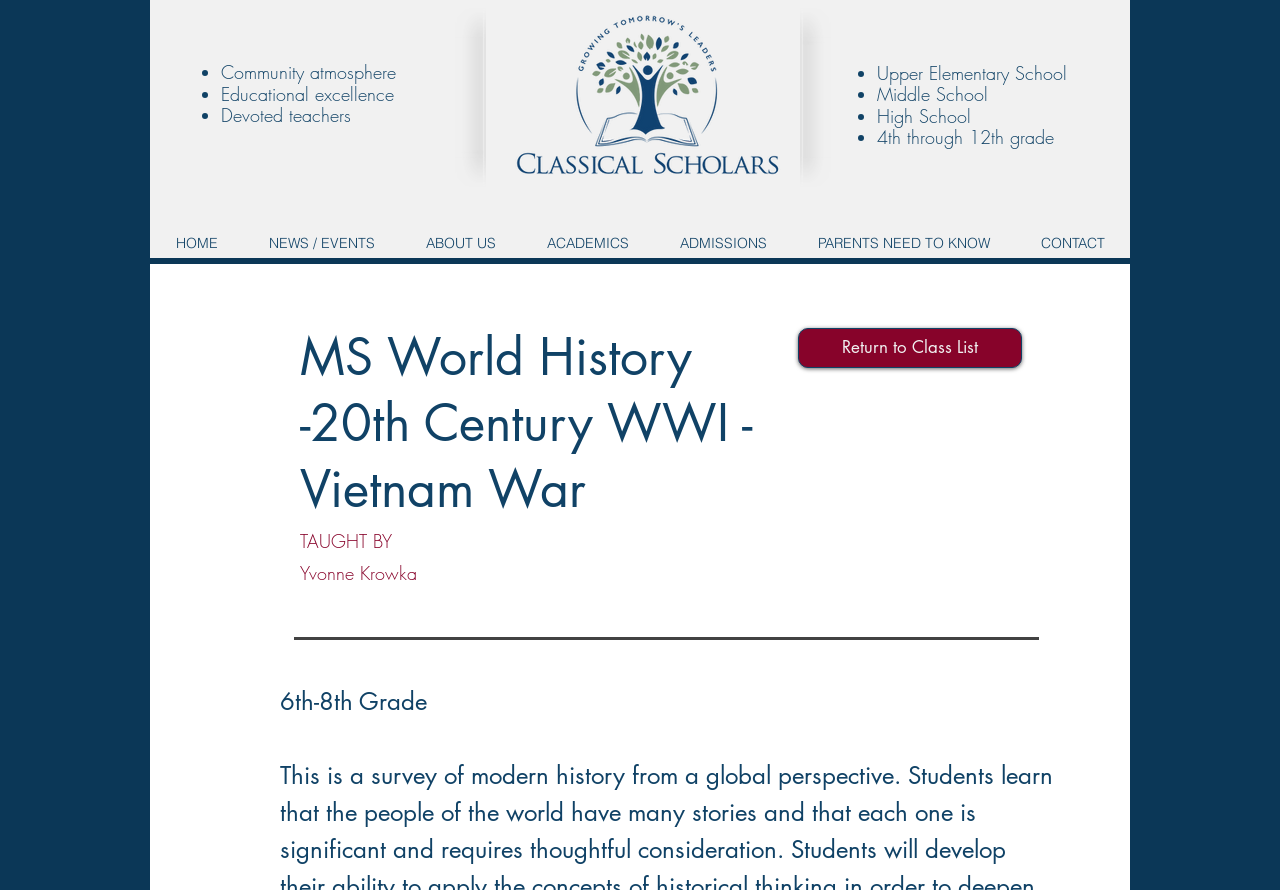Please provide a comprehensive answer to the question below using the information from the image: What is the topic of the course?

I found the answer by looking at the main heading of the webpage, which says 'MS World History -20th Century WWI - Vietnam War'. This indicates that the webpage is related to a course or class on modern world history, specifically covering the 20th century, World War I, and the Vietnam War.